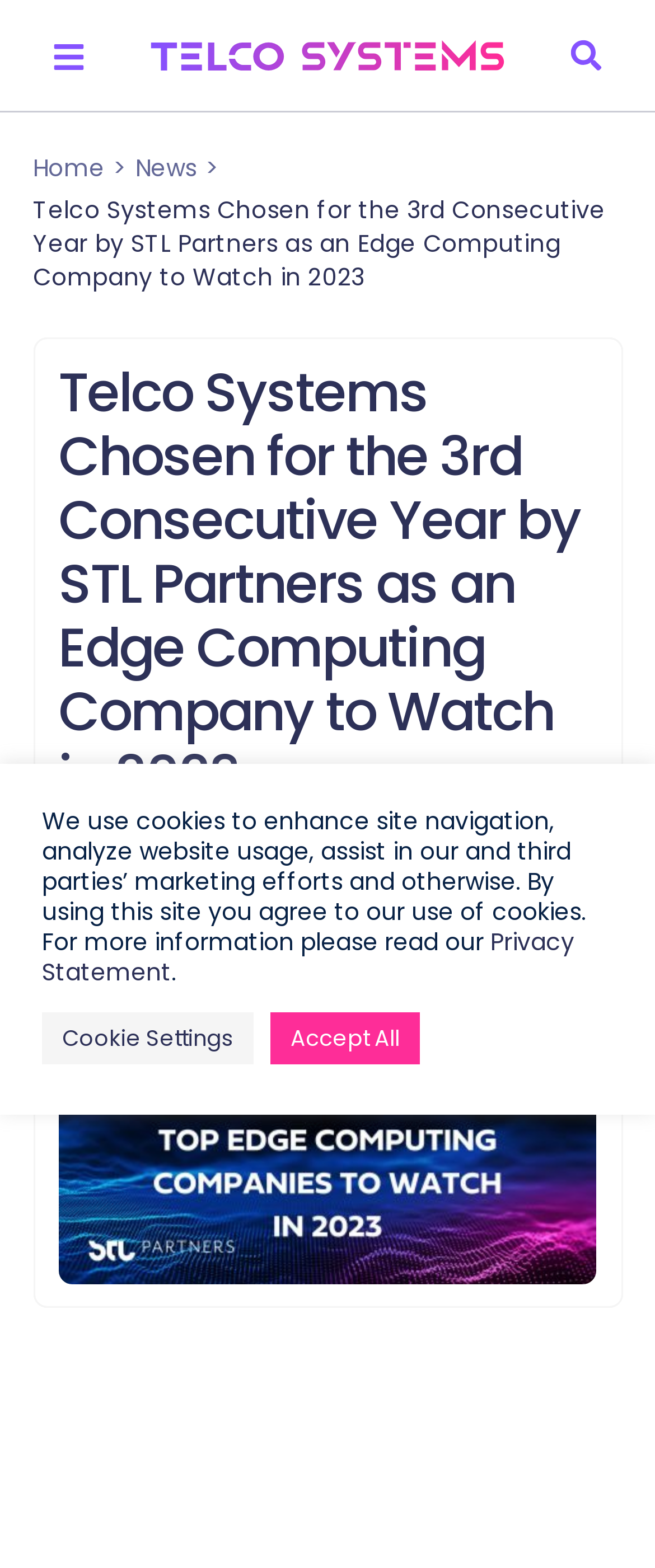What is the name of the company featured in the news?
Based on the image, answer the question with as much detail as possible.

The answer can be found by looking at the text content of the webpage, specifically the heading element that says 'Telco Systems Chosen for the 3rd Consecutive Year by STL Partners as an Edge Computing Company to Watch in 2023'. This heading indicates that the company being referred to is Telco Systems.